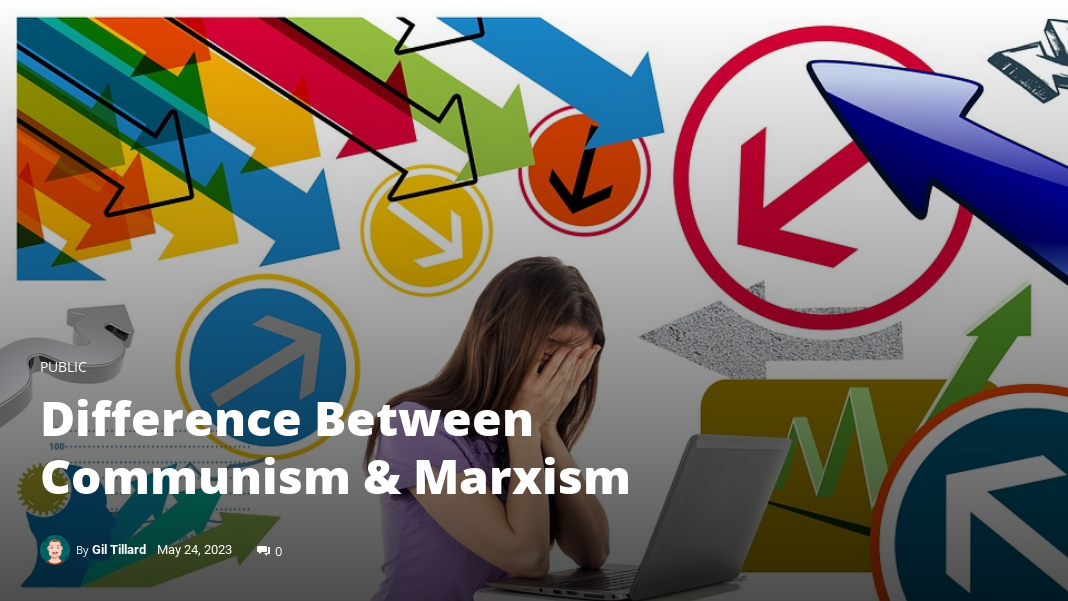Explain the image thoroughly, highlighting all key elements.

This image visually represents the theme of the article titled "Difference Between Communism & Marxism," authored by Gil Tillard and published on May 24, 2023. A young woman appears overwhelmed as she sits in front of her laptop, symbolizing the confusion and complexity often associated with these two political ideologies. Behind her, a colorful collage of arrows and shapes illustrates the dynamic and multifaceted nature of the concepts being discussed. The background elements include bright circles and varied directional arrows, perhaps indicating the numerous pathways and interpretations related to communism and Marxism. The caption also emphasizes its public audience engagement, framed within a vibrant and eye-catching design.